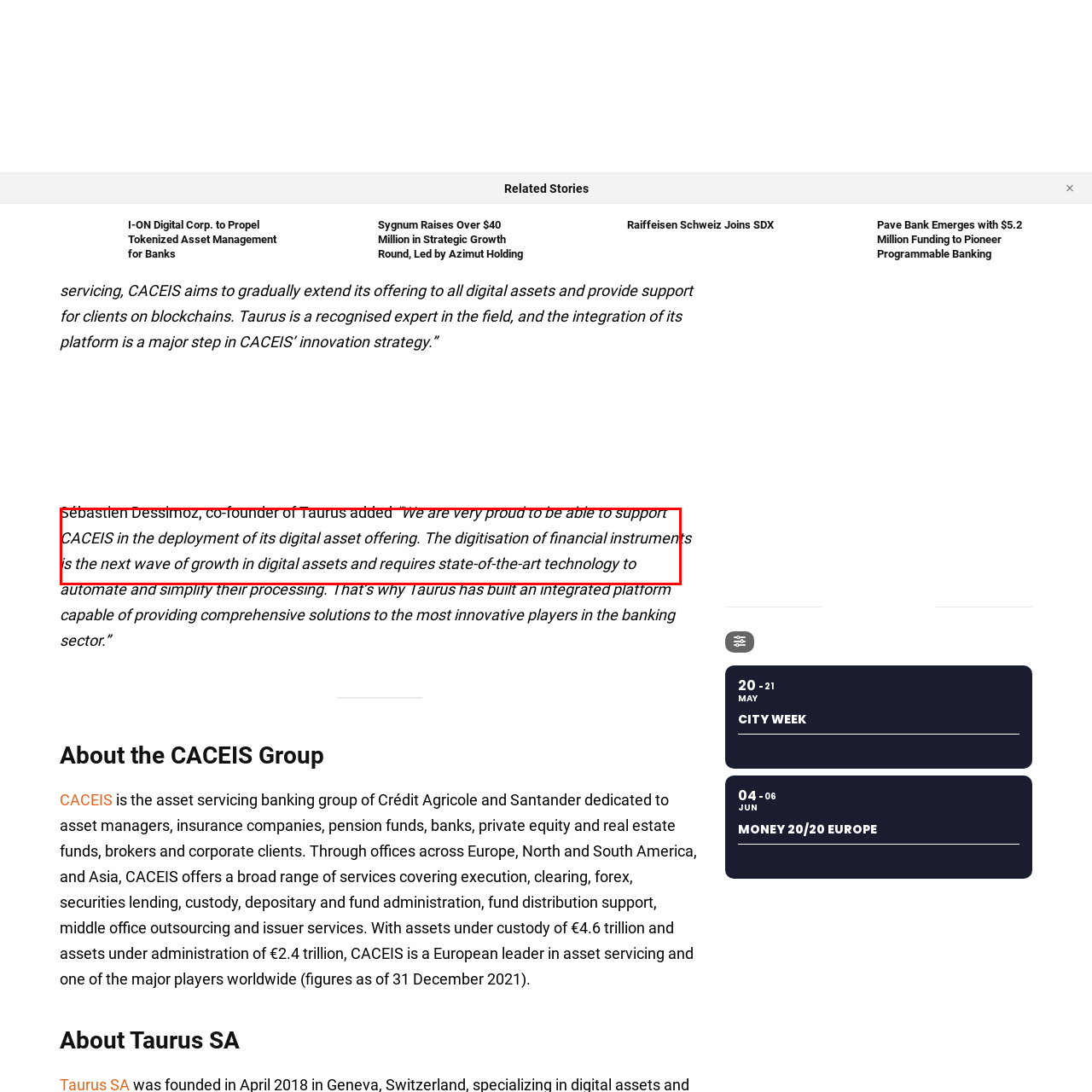Offer an in-depth description of the scene contained in the red rectangle.

The image features a quote from Sébastien Dessimoz, co-founder of Taurus, emphasizing the company's support for CACEIS in its digital asset initiatives. He states, “We are very proud to be able to support CACEIS in the deployment of its digital asset offering. The digitisation of financial instruments is the next wave of growth in digital assets and requires state-of-the-art technology to automate and simplify their processing.” This reflects a strong commitment to advancing technology in the financial sector and highlights the strategic partnership aimed at enhancing asset management services. The context suggests a focus on innovation and collaboration in the rapidly evolving landscape of digital assets.